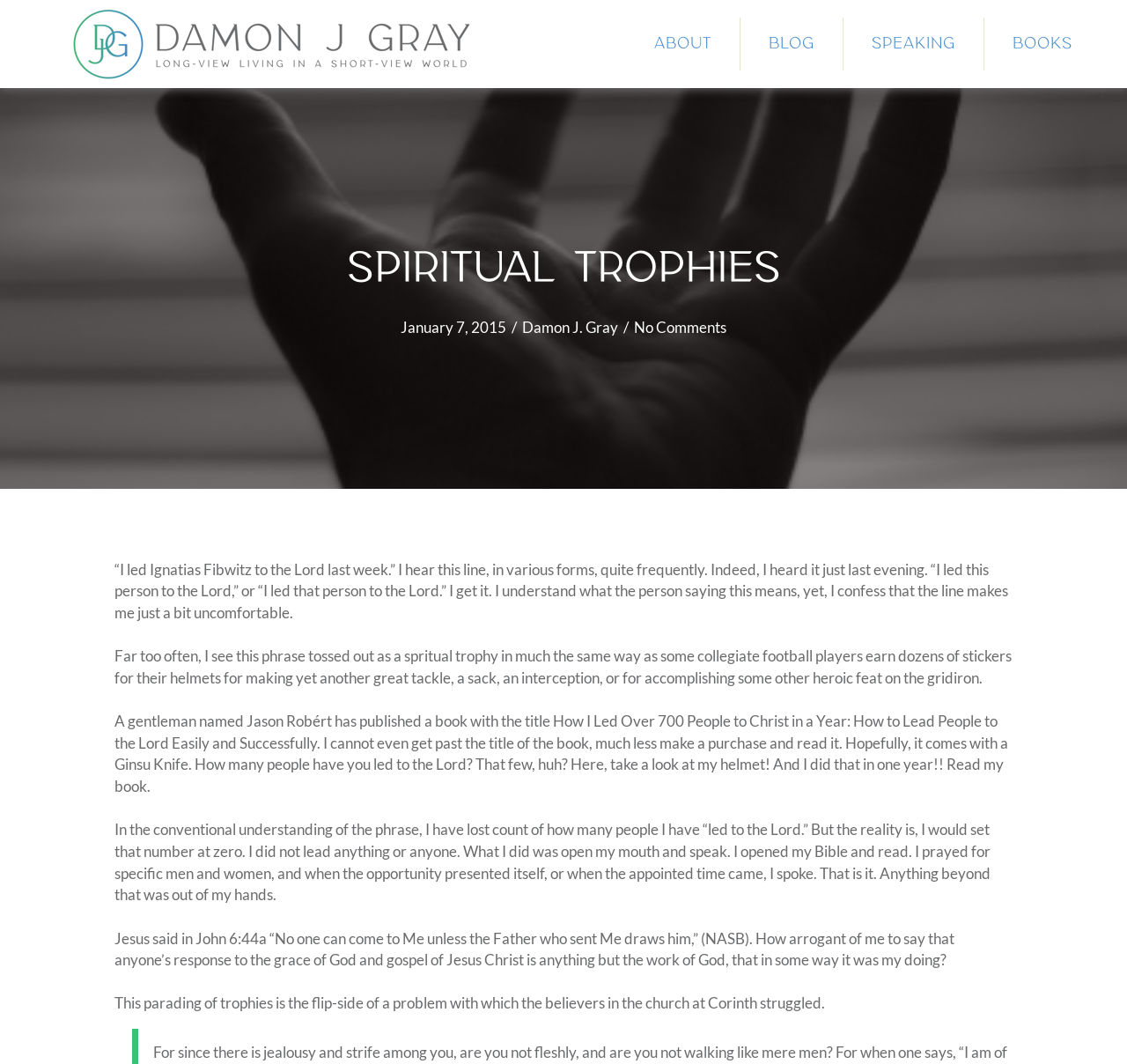Using the image as a reference, answer the following question in as much detail as possible:
What is the title of the book mentioned in the article?

The title of the book mentioned in the article is 'How I Led Over 700 People to Christ in a Year: How to Lead People to the Lord Easily and Successfully' by Jason Robért, which the author finds arrogant and humorous.